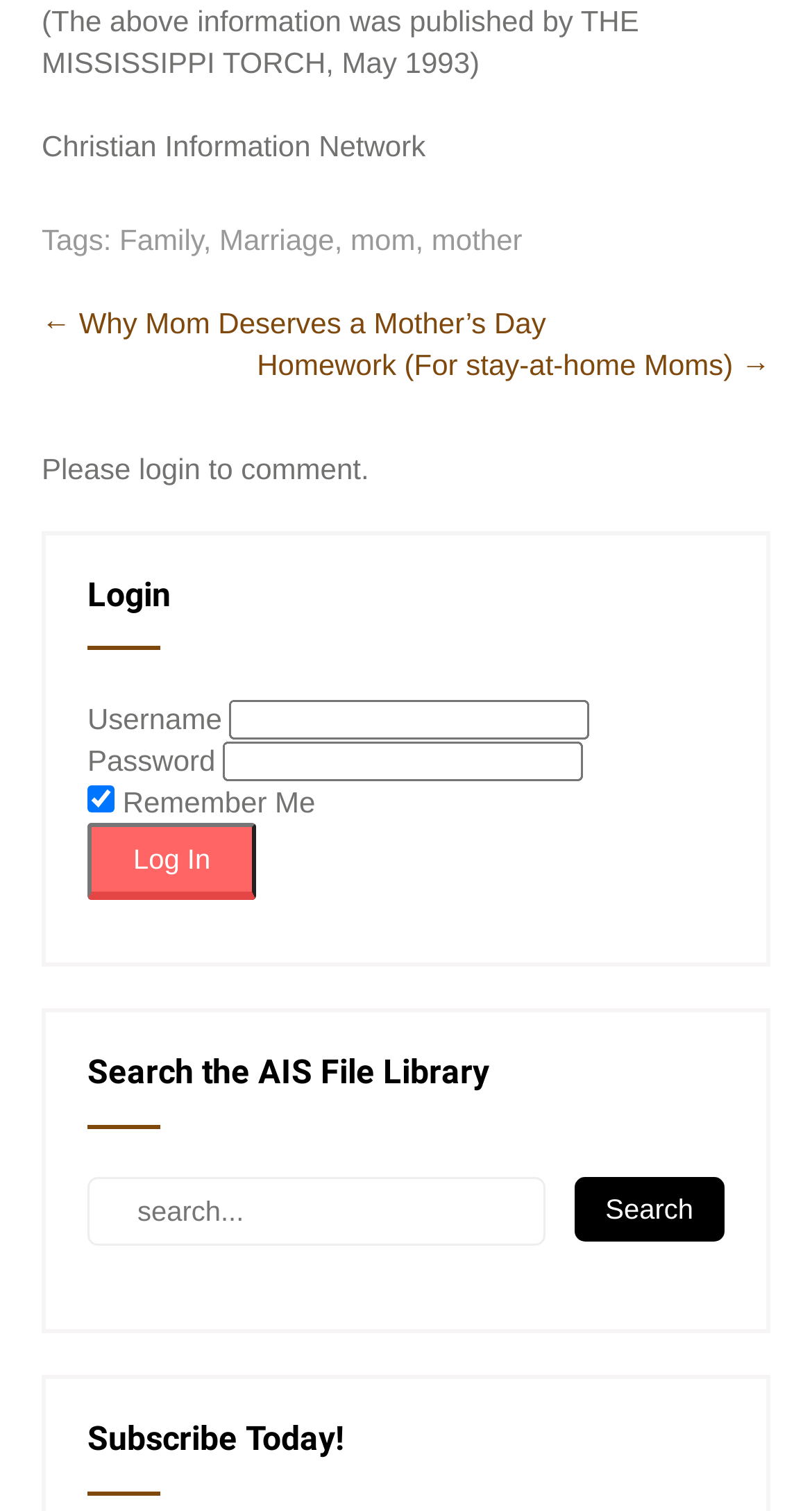Respond to the following question using a concise word or phrase: 
What is the purpose of the login section?

To comment